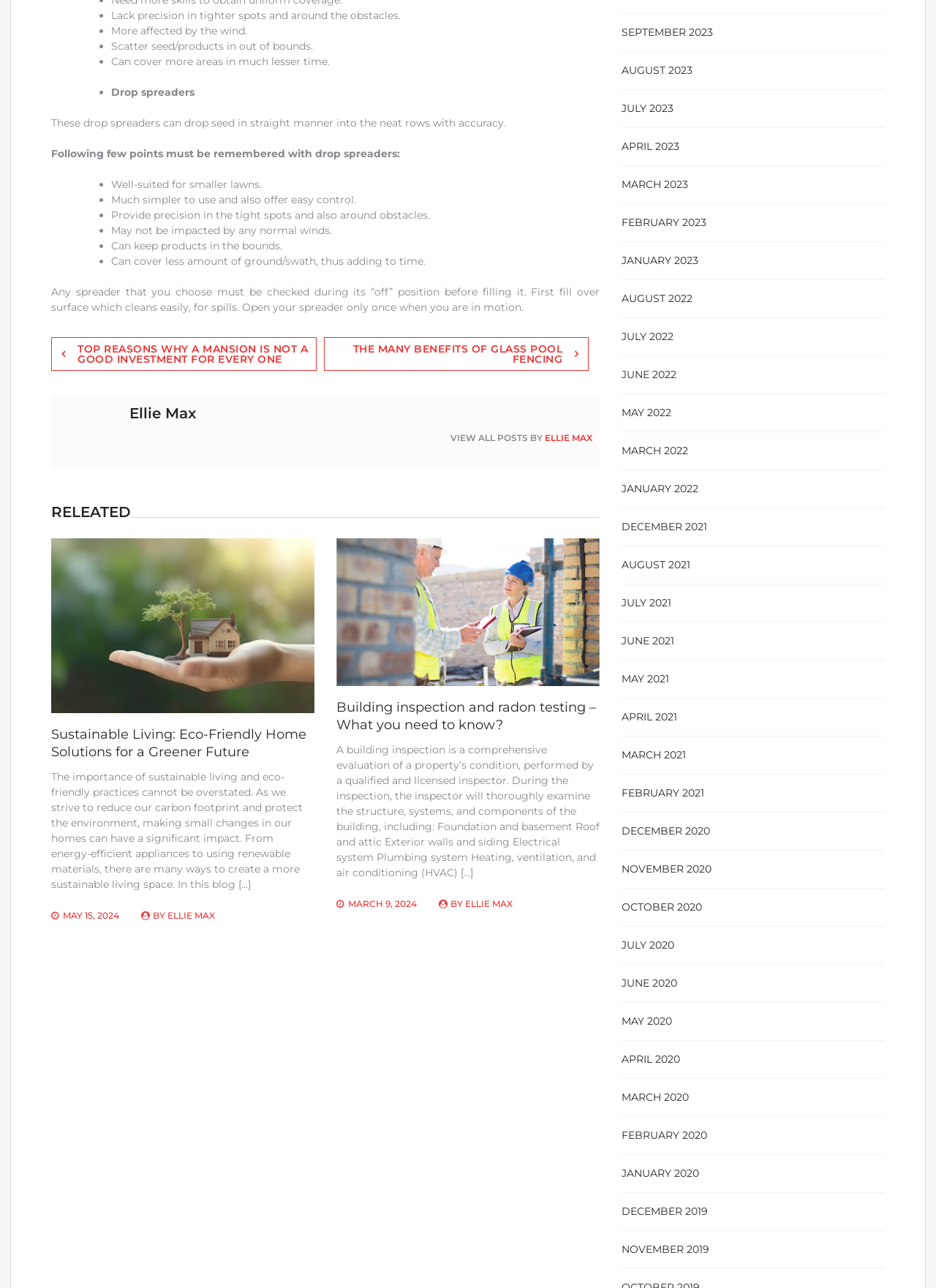Determine the bounding box coordinates of the section to be clicked to follow the instruction: "View posts from September 2023". The coordinates should be given as four float numbers between 0 and 1, formatted as [left, top, right, bottom].

[0.664, 0.02, 0.762, 0.03]